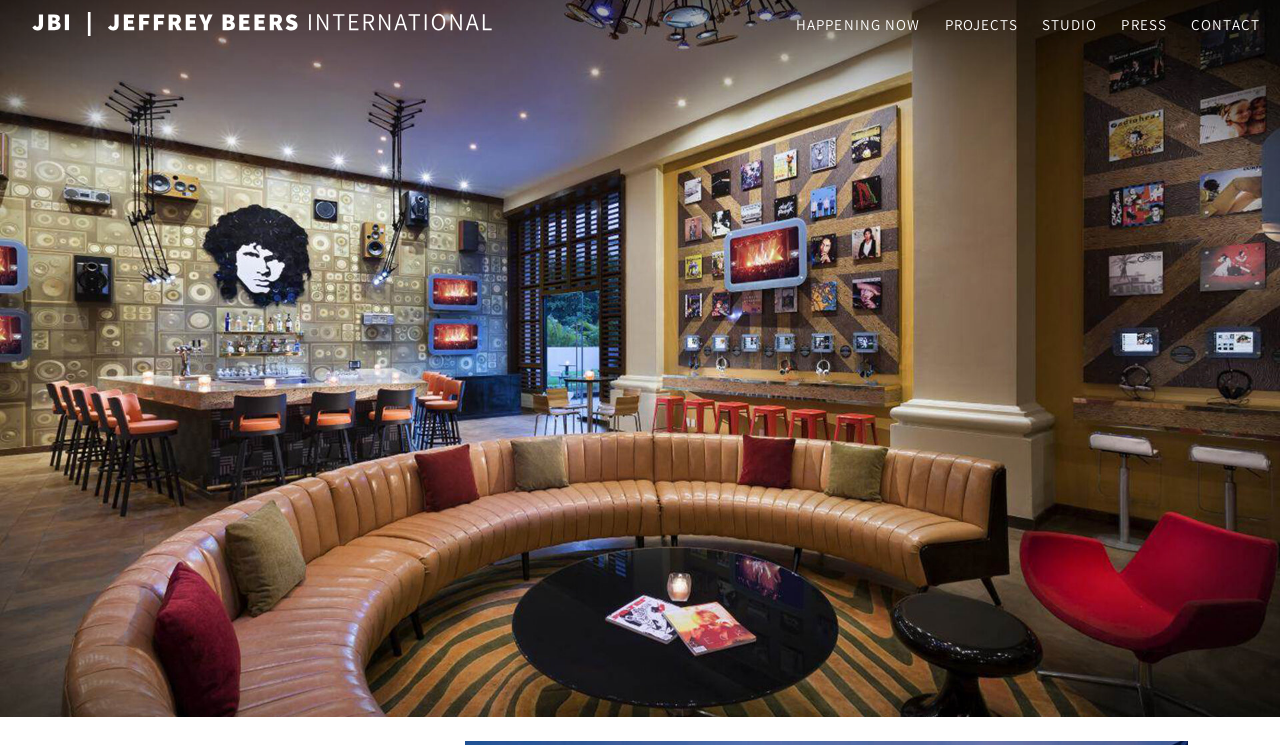Determine the bounding box coordinates for the UI element matching this description: "Jeffrey Beers International".

[0.016, 0.016, 0.356, 0.049]